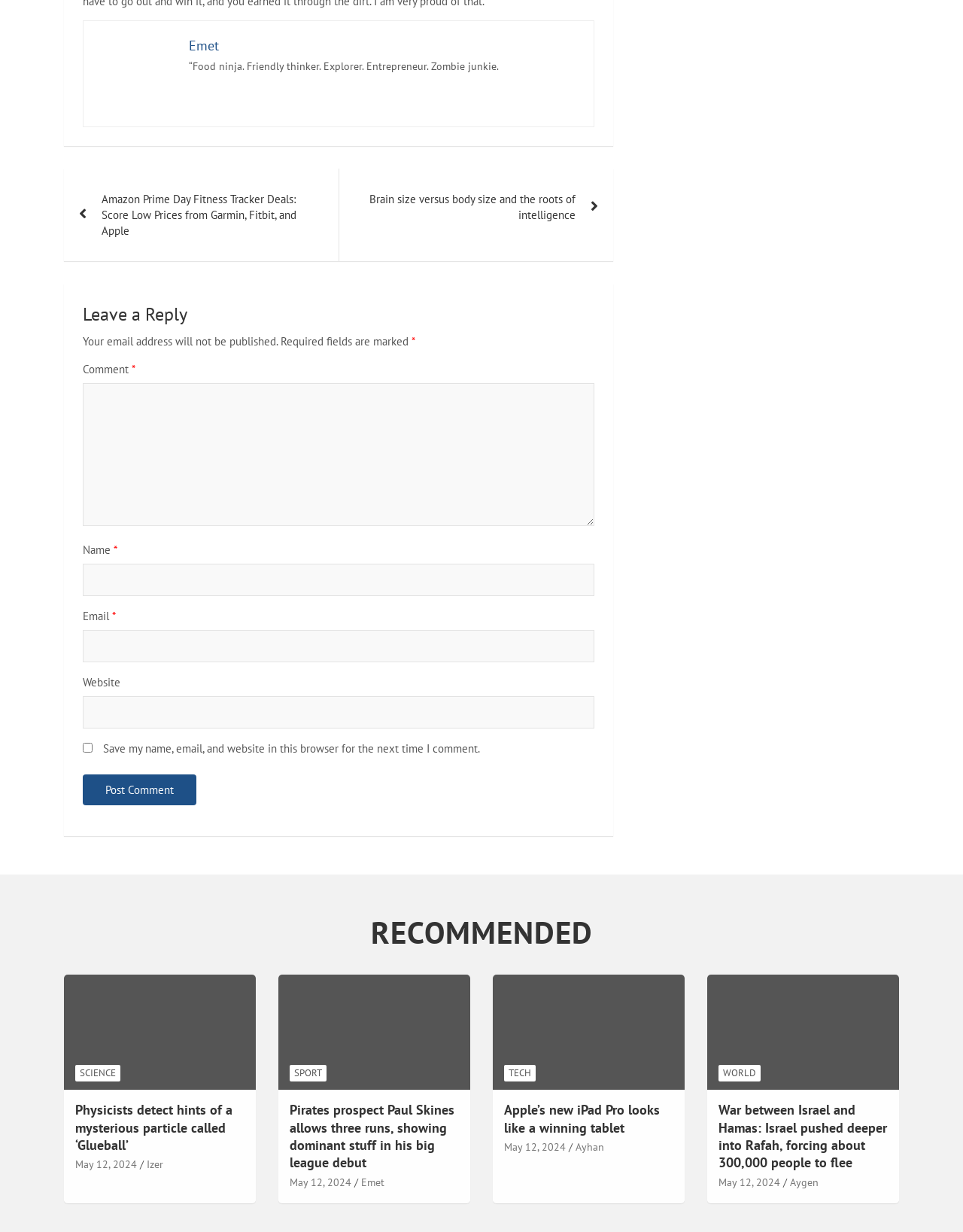Using the description: "May 12, 2024", identify the bounding box of the corresponding UI element in the screenshot.

[0.746, 0.954, 0.81, 0.966]